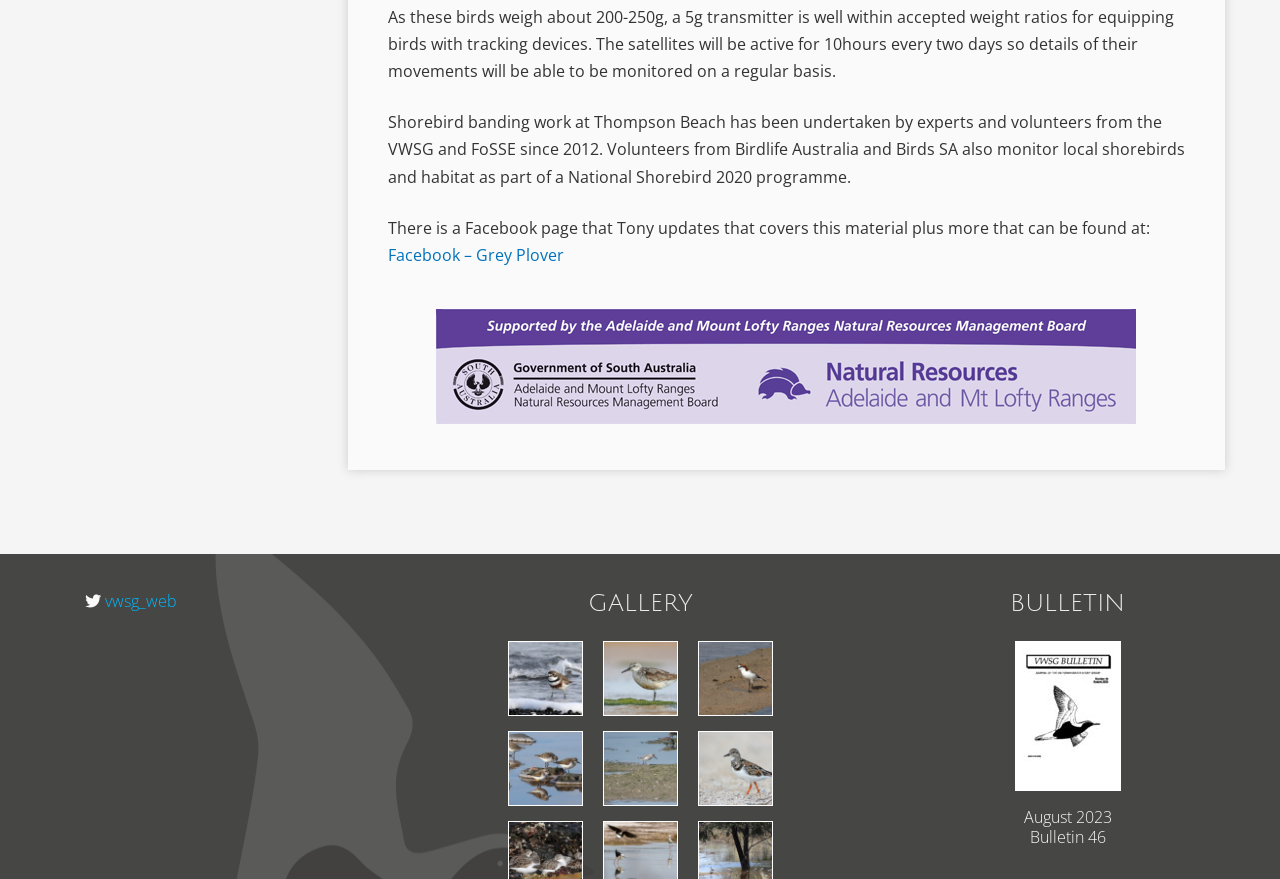Please find the bounding box coordinates of the section that needs to be clicked to achieve this instruction: "Click the Facebook link".

[0.303, 0.278, 0.44, 0.303]